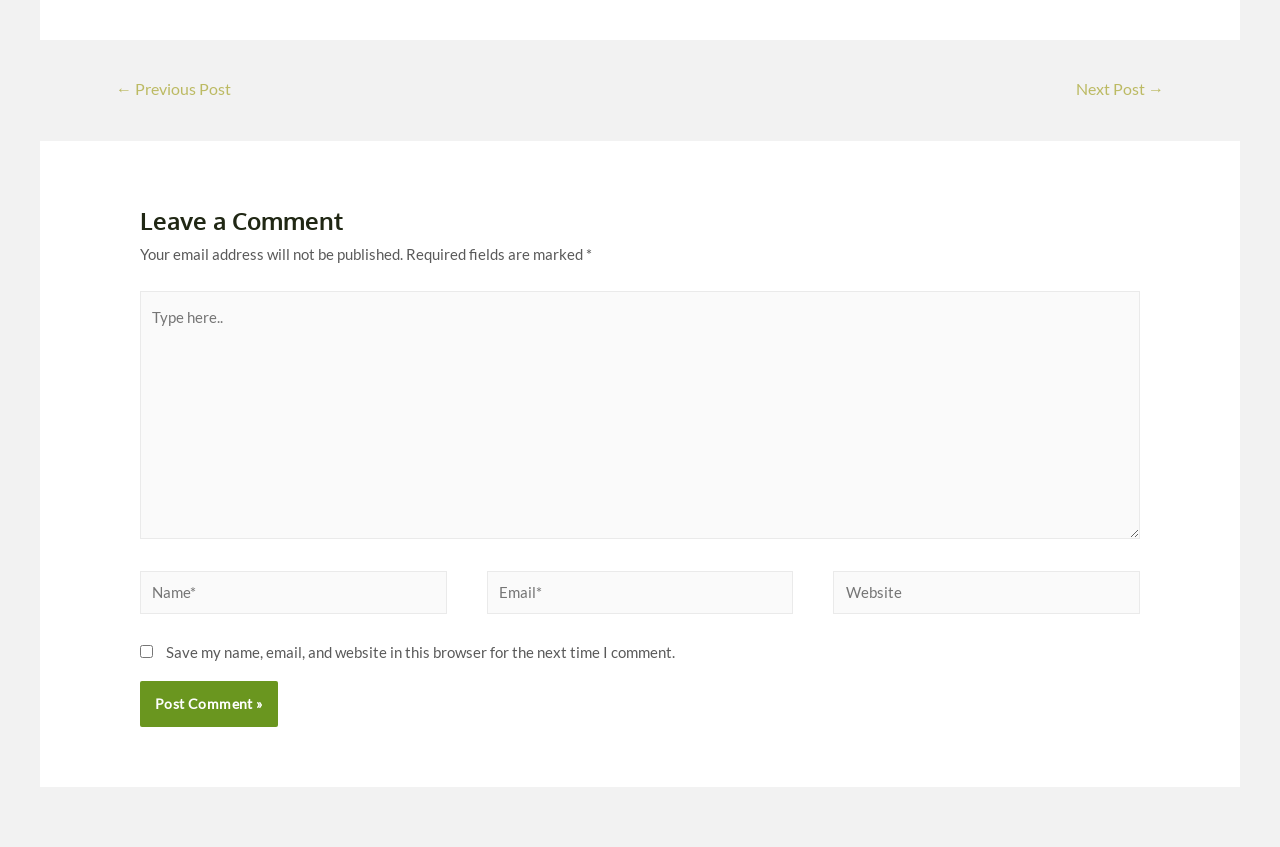Please provide a brief answer to the following inquiry using a single word or phrase:
What is the format of the comment form?

Text fields and checkbox